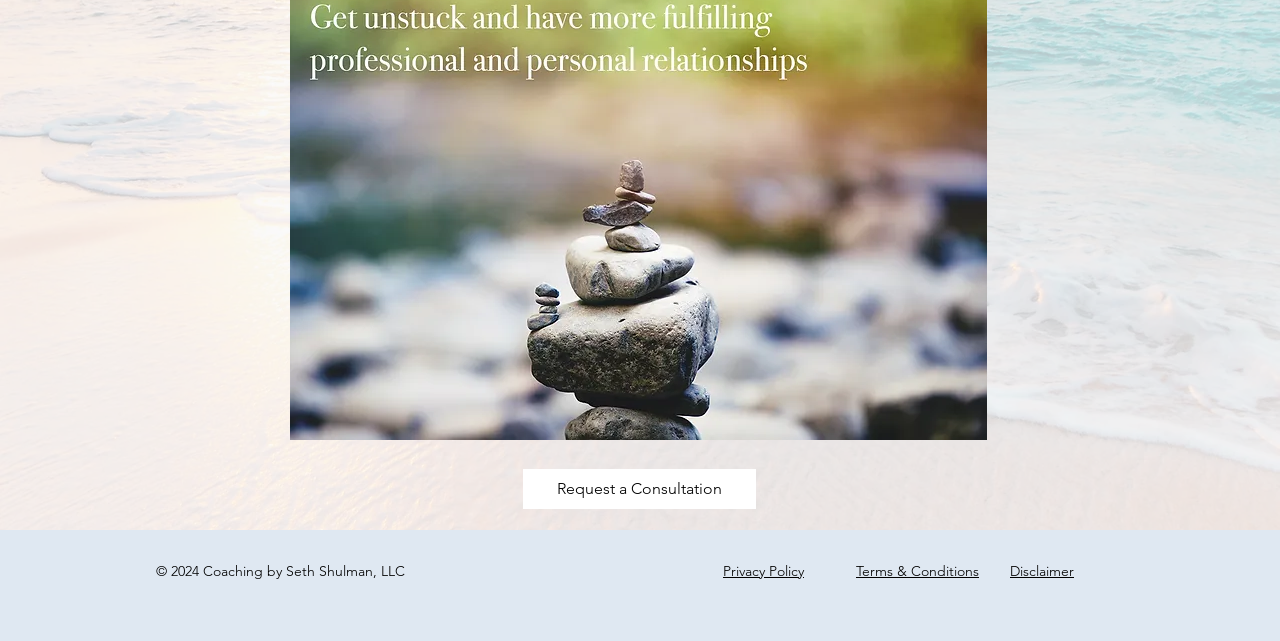For the given element description Terms & Conditions, determine the bounding box coordinates of the UI element. The coordinates should follow the format (top-left x, top-left y, bottom-right x, bottom-right y) and be within the range of 0 to 1.

[0.669, 0.877, 0.765, 0.905]